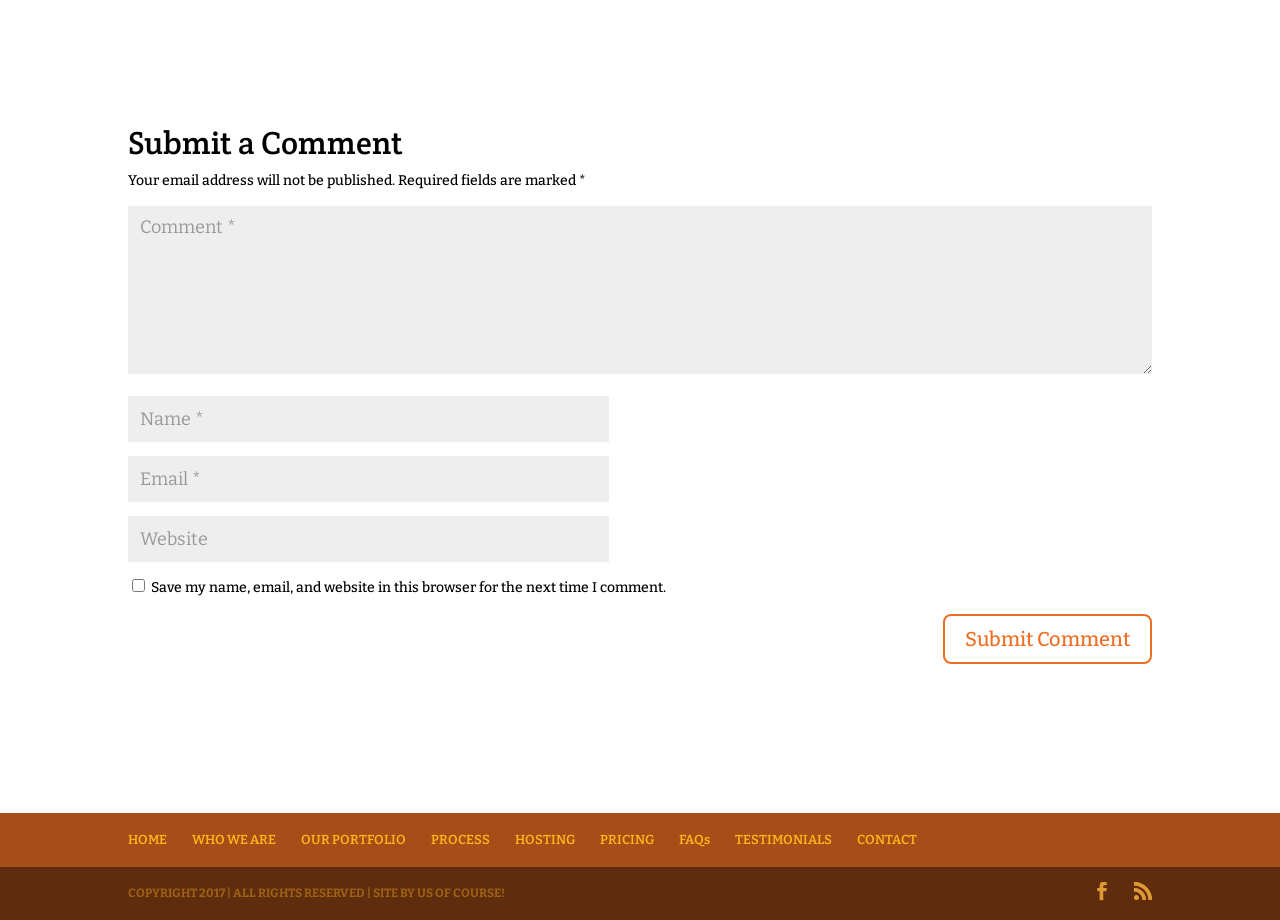Identify the bounding box coordinates necessary to click and complete the given instruction: "Submit a comment".

[0.737, 0.667, 0.9, 0.722]